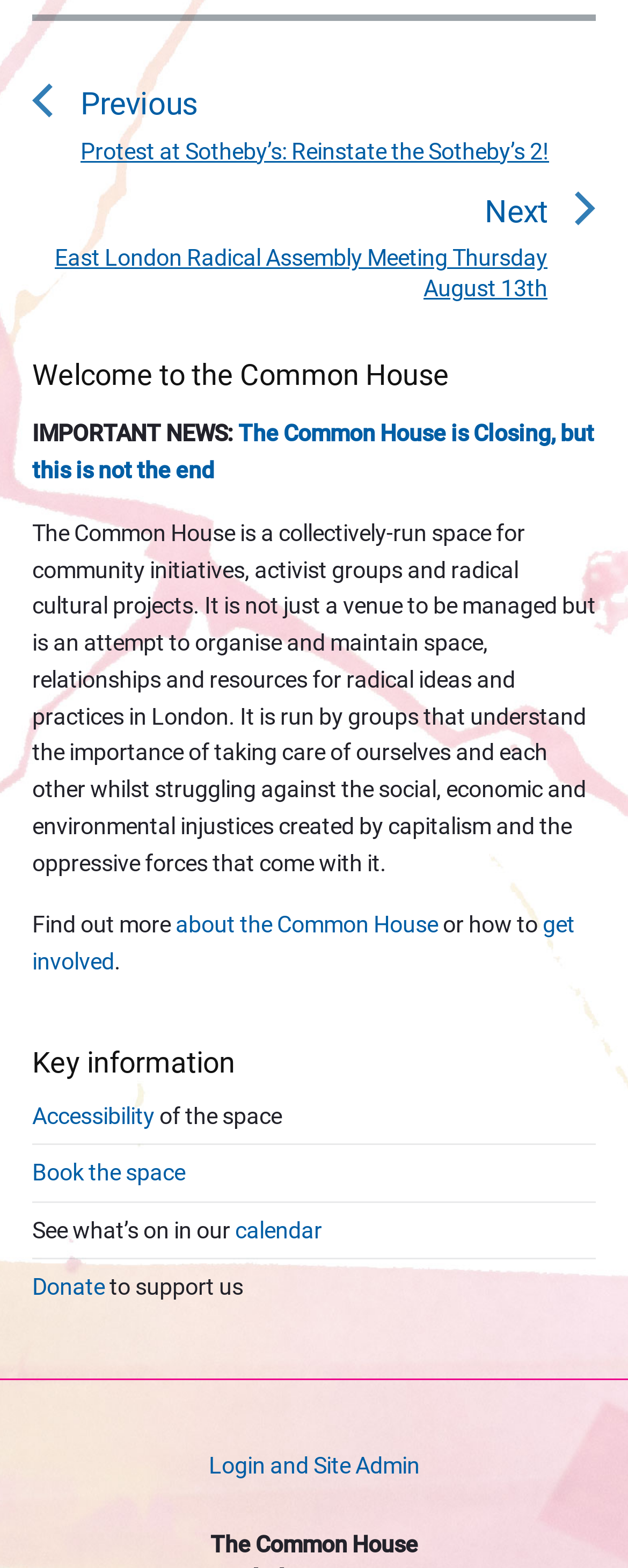Bounding box coordinates are specified in the format (top-left x, top-left y, bottom-right x, bottom-right y). All values are floating point numbers bounded between 0 and 1. Please provide the bounding box coordinate of the region this sentence describes: get involved

[0.051, 0.582, 0.915, 0.621]